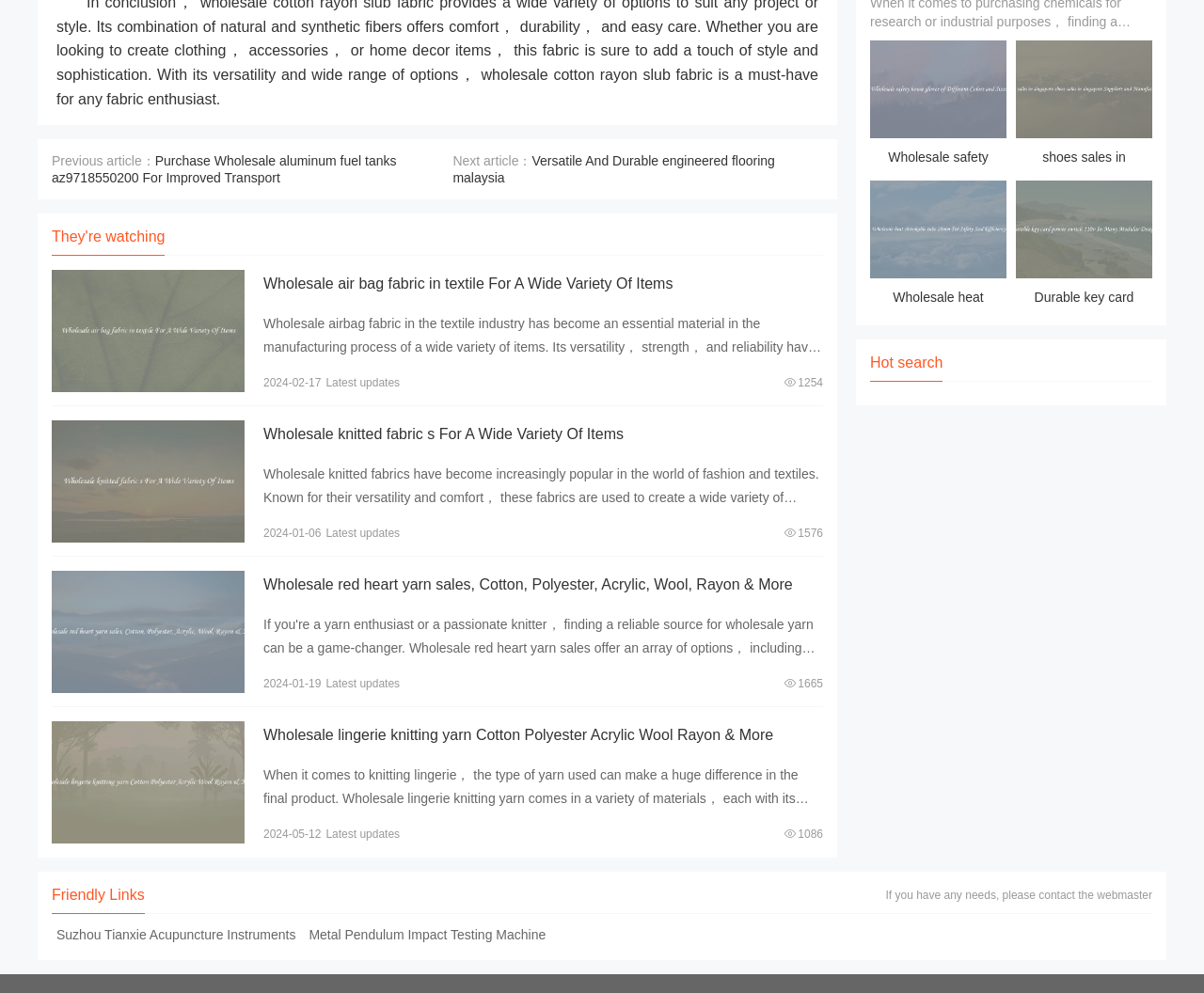Find the bounding box of the UI element described as follows: "Suzhou Tianxie Acupuncture Instruments".

[0.043, 0.934, 0.25, 0.949]